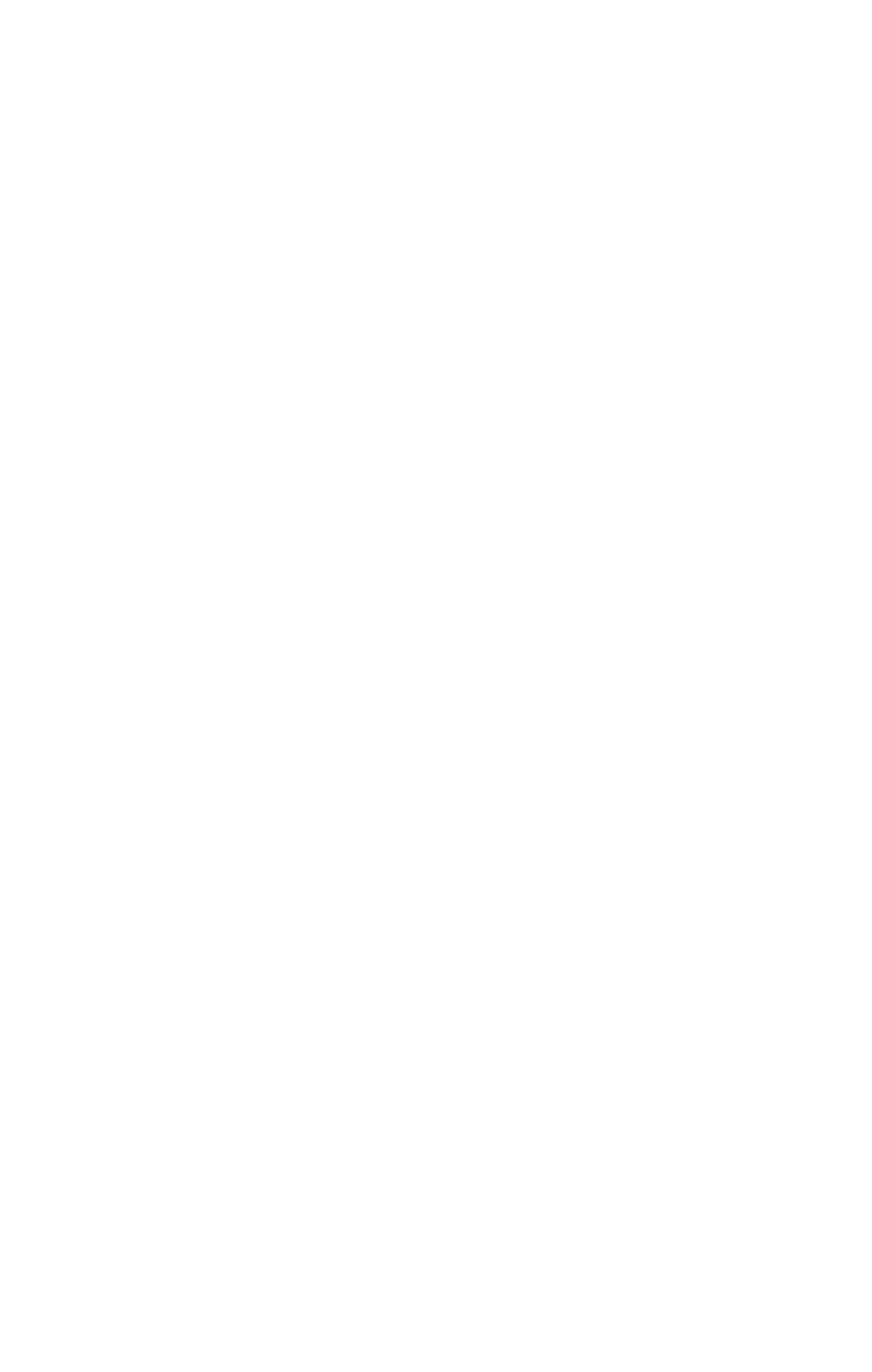Who designed the website?
Refer to the image and offer an in-depth and detailed answer to the question.

The designer of the website is mentioned in the link element 'The NerdBee' which is a child of the Root Element and is located at the bottom of the page.